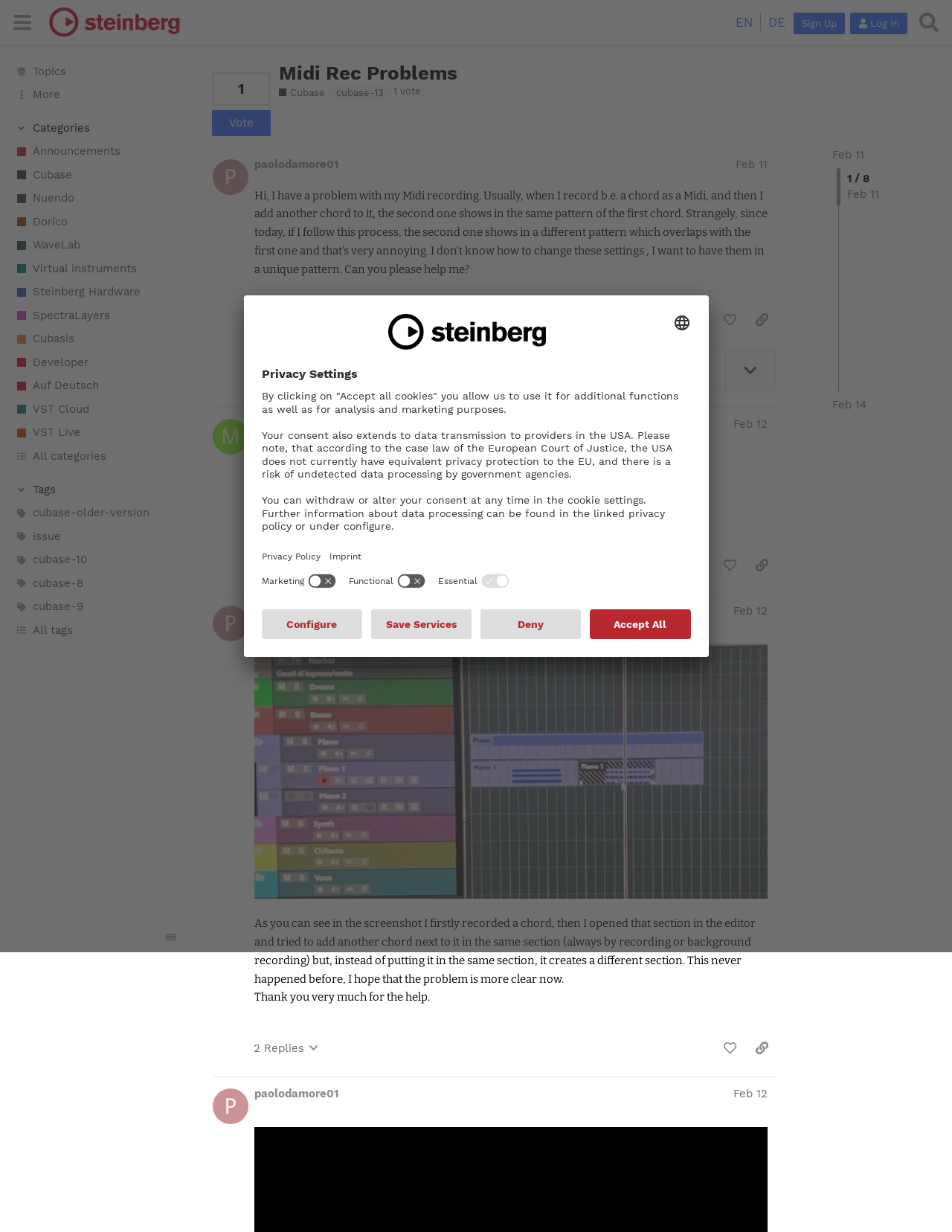Can you identify the bounding box coordinates of the clickable region needed to carry out this instruction: 'View the 'Cubase' category'? The coordinates should be four float numbers within the range of 0 to 1, stated as [left, top, right, bottom].

[0.0, 0.133, 0.199, 0.152]